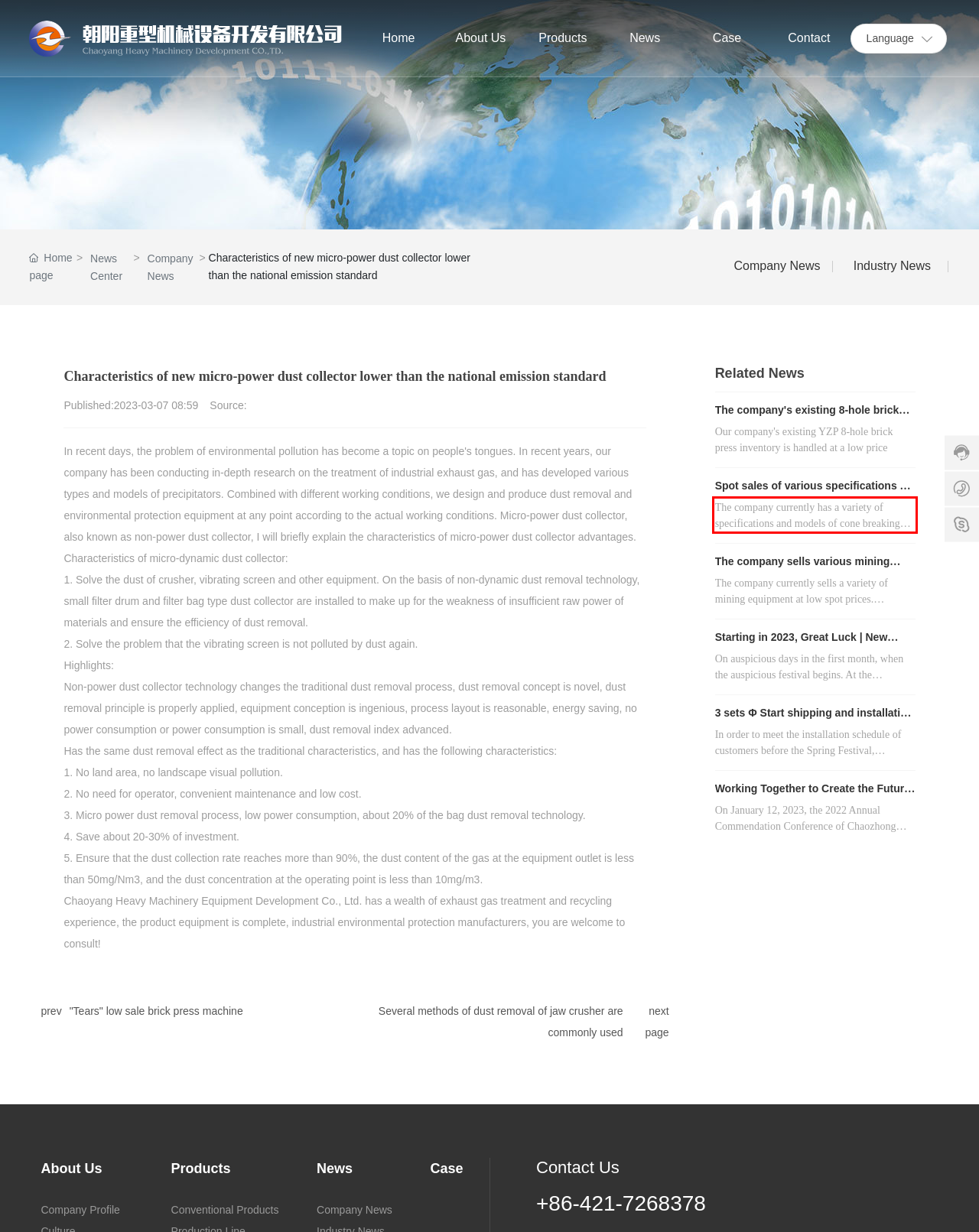Please identify and extract the text content from the UI element encased in a red bounding box on the provided webpage screenshot.

The company currently has a variety of specifications and models of cone breaking broken walls and rolled mortar walls for sale at a low spot price. Interested parties, please contact: 13324215382.